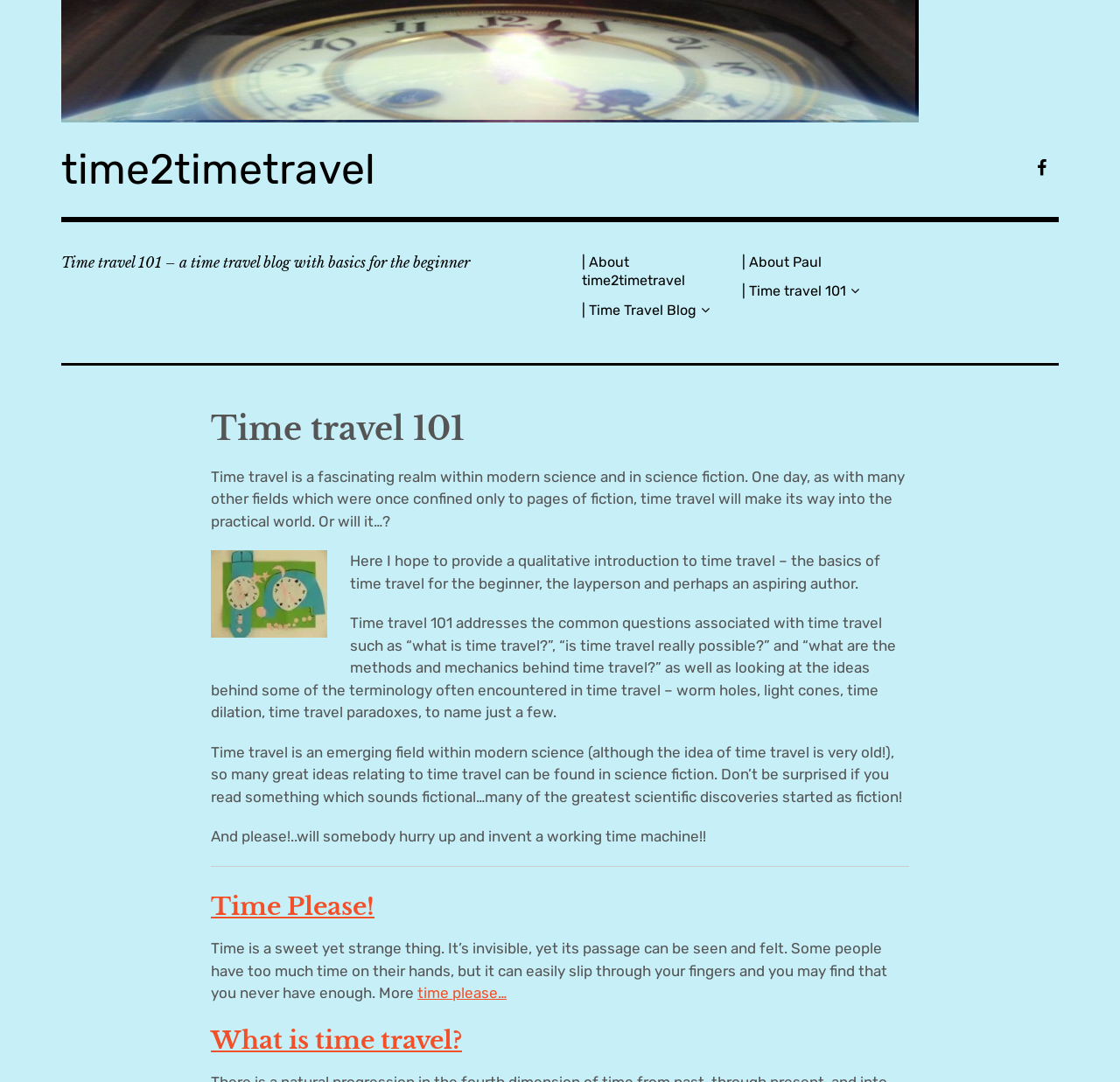Provide a brief response using a word or short phrase to this question:
What is the author's request?

Invent a working time machine